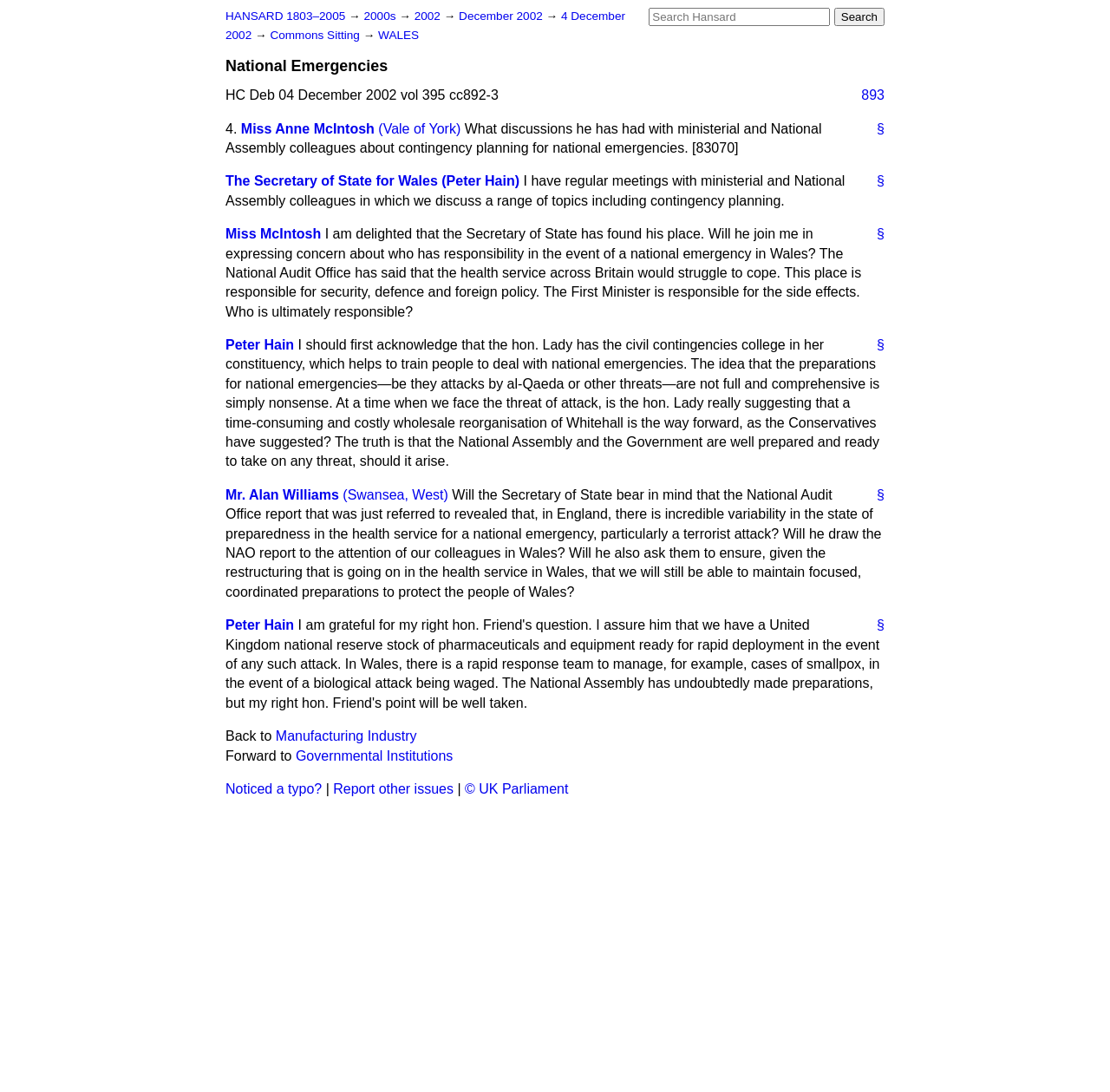Determine the bounding box of the UI element mentioned here: "893". The coordinates must be in the format [left, top, right, bottom] with values ranging from 0 to 1.

[0.764, 0.079, 0.797, 0.097]